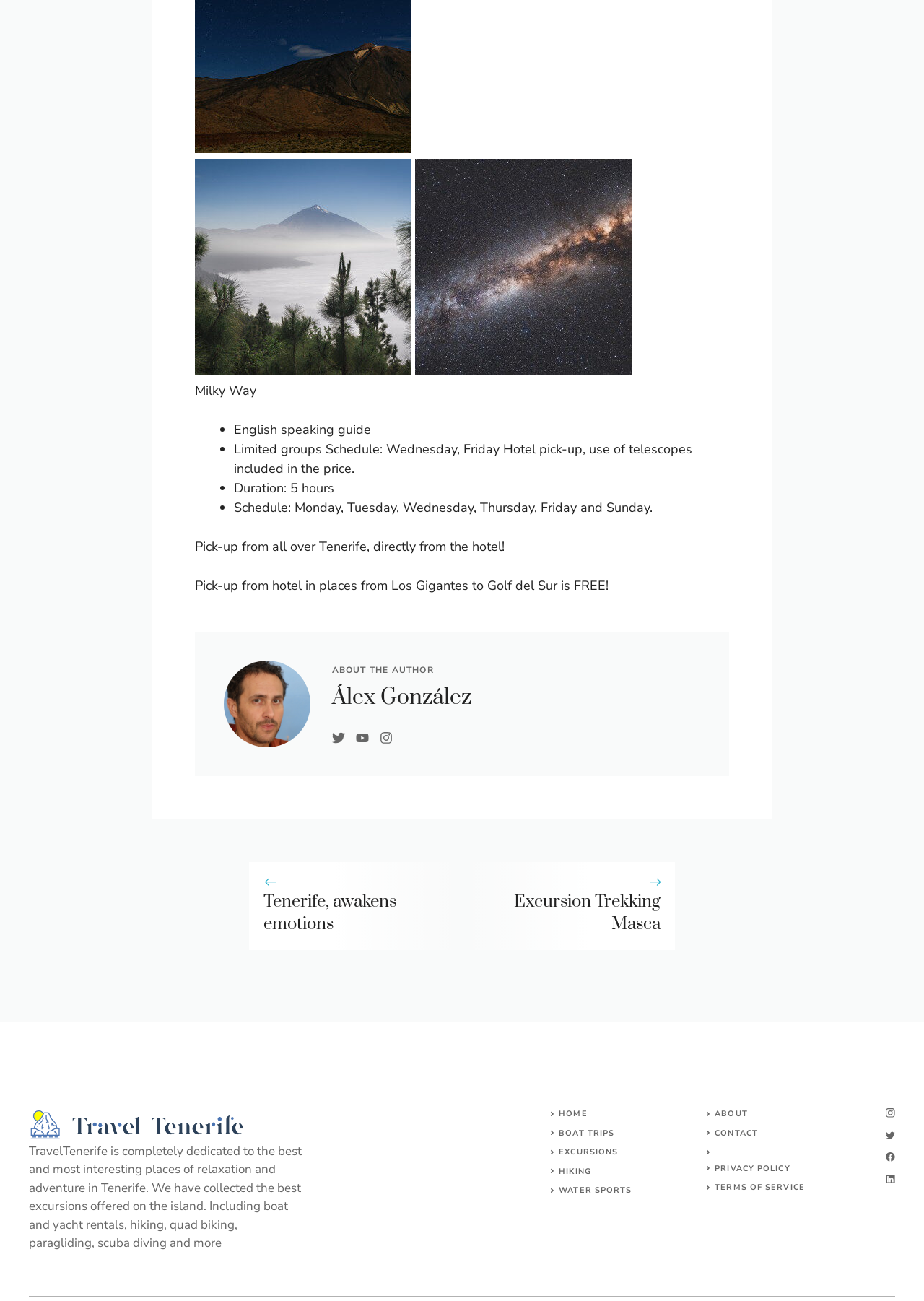Determine the bounding box coordinates of the region that needs to be clicked to achieve the task: "Click the link to Excursion Trekking Masca".

[0.556, 0.685, 0.715, 0.719]